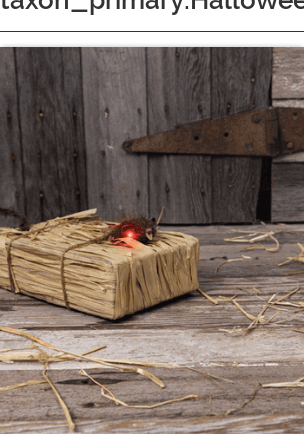Utilize the details in the image to thoroughly answer the following question: What is the color of the rat's eyes?

The color of the rat's eyes is red because the caption specifically mentions that the rat has 'glowing red eyes that add a spooky touch'.